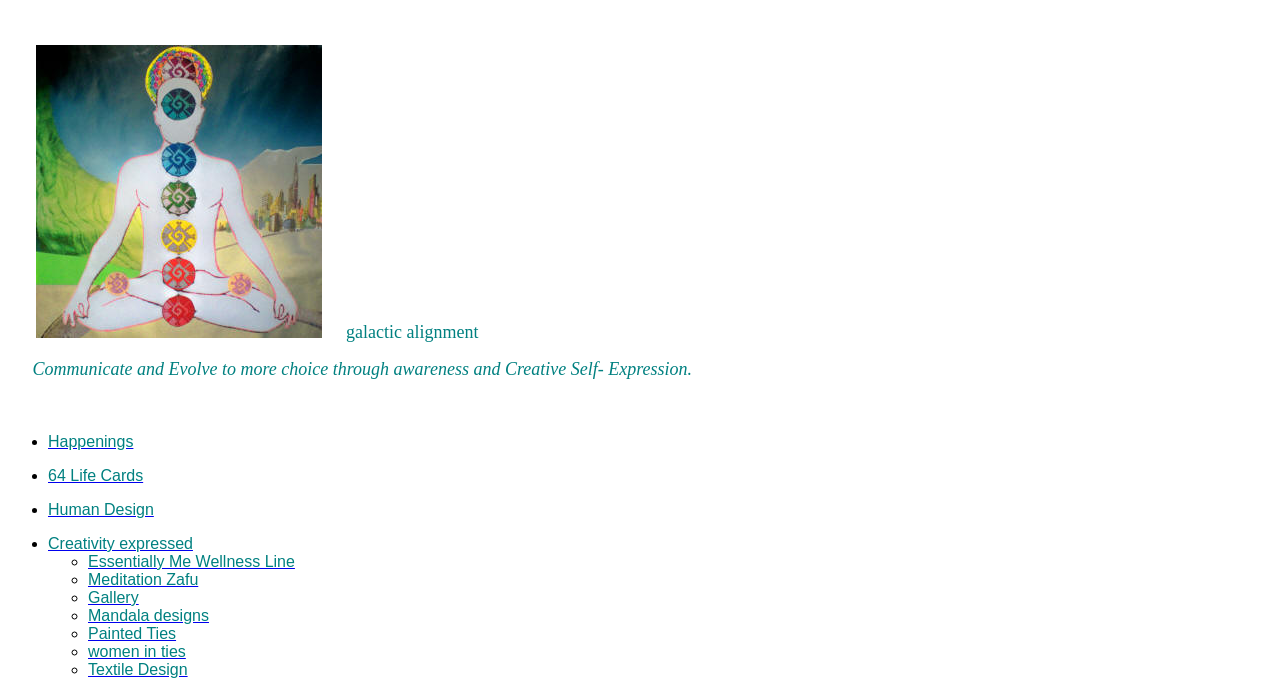Answer with a single word or phrase: 
What is the text above the 'galactic alignment' text?

image